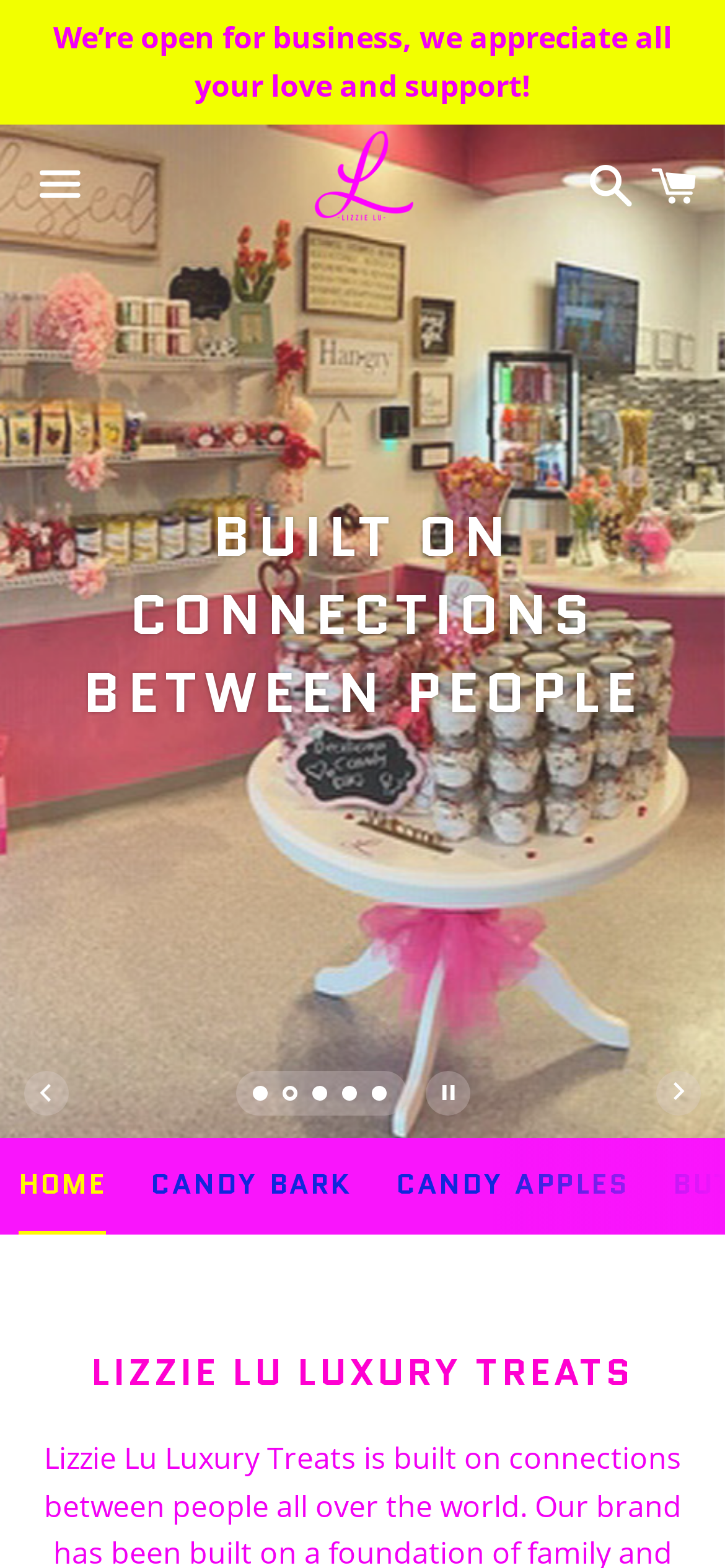What is the name of the luxury treats website?
Refer to the image and provide a detailed answer to the question.

The name of the luxury treats website can be found in the link 'Lizzielu-Luxurytreats' which is located at the top of the webpage, and also in the root element 'Lizzie Lu Luxury Treats | Butter Cakes | Pickles | Candy Bark – Lizzielu-Luxurytreats'.